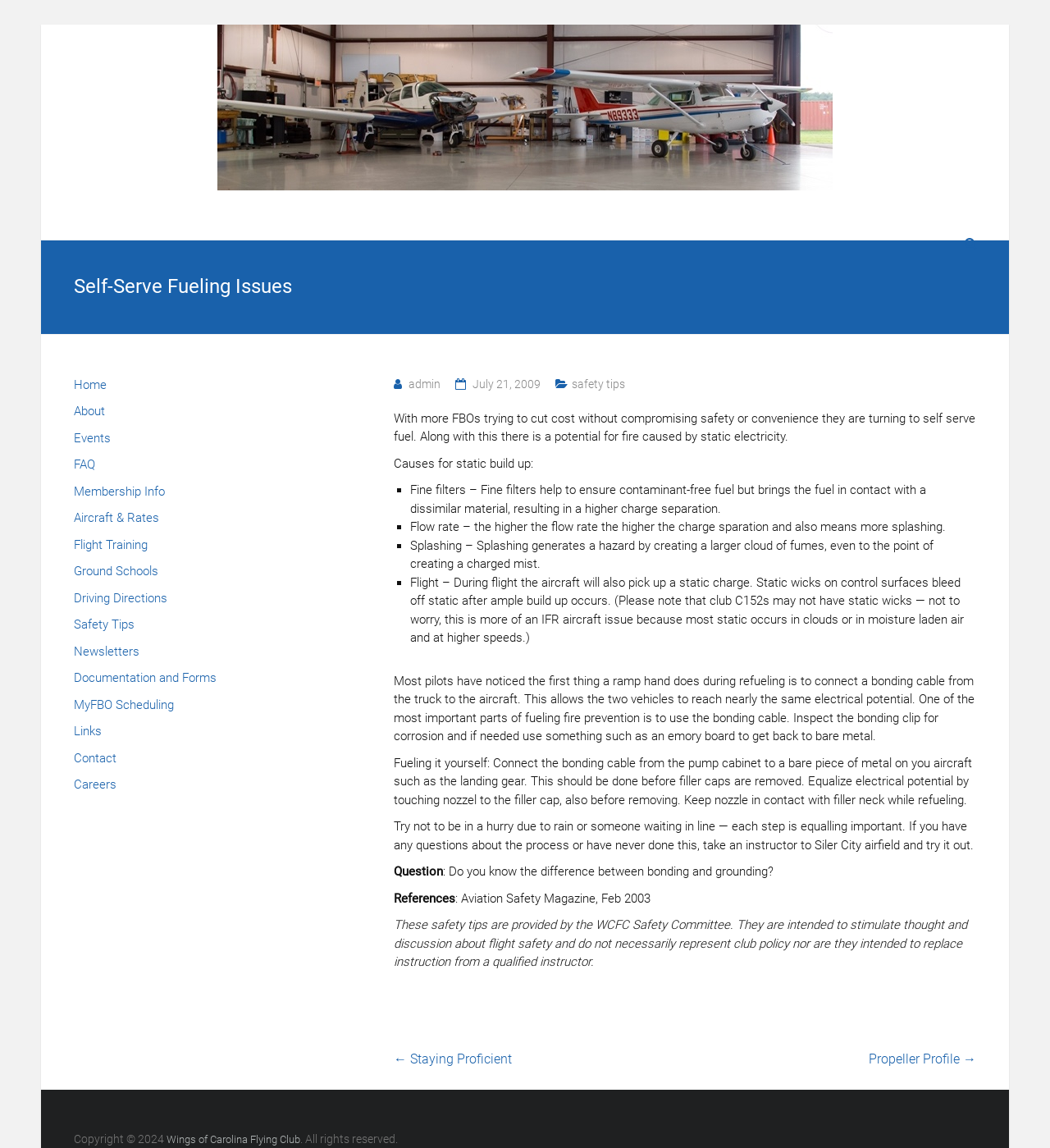Determine the bounding box for the described HTML element: "Contact". Ensure the coordinates are four float numbers between 0 and 1 in the format [left, top, right, bottom].

[0.07, 0.652, 0.111, 0.676]